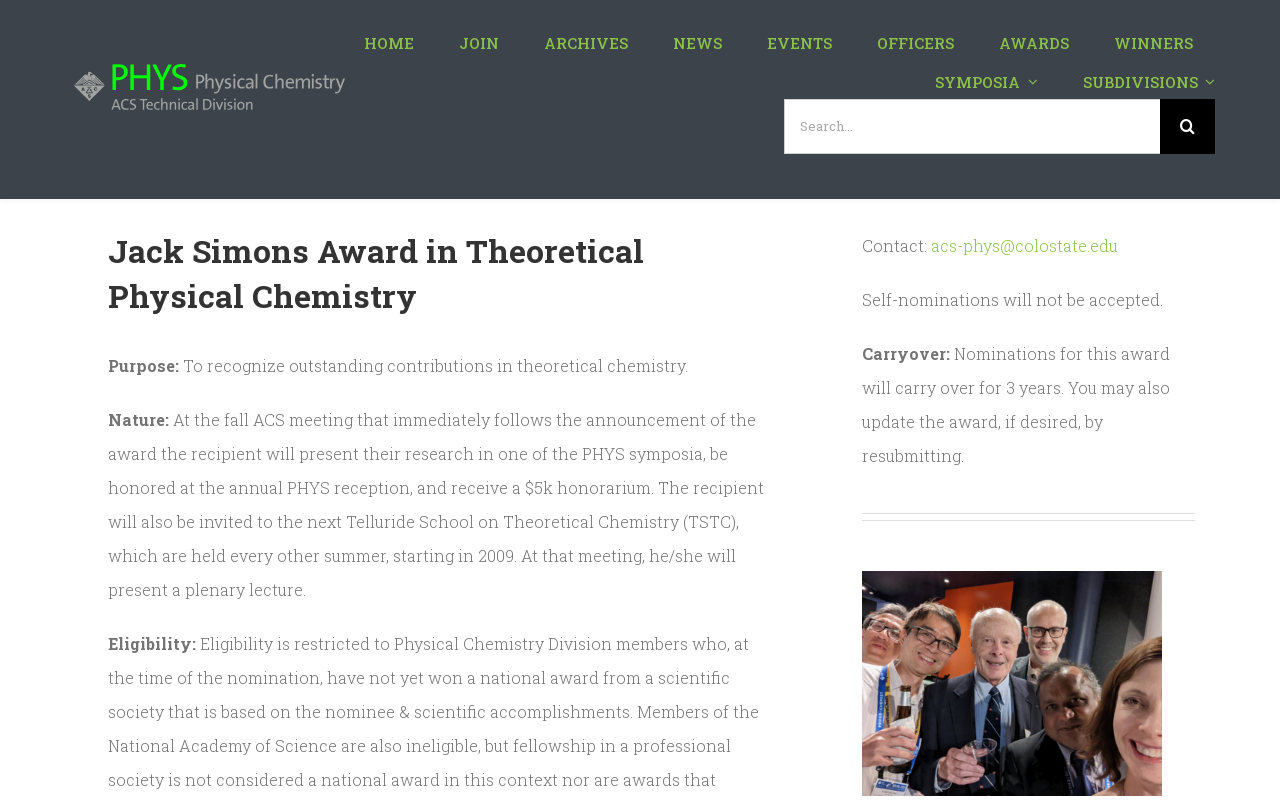Using the details in the image, give a detailed response to the question below:
How much is the honorarium for the award recipient?

The webpage mentions that the award recipient will receive a $5k honorarium. This information is found in the section that describes the nature of the award.